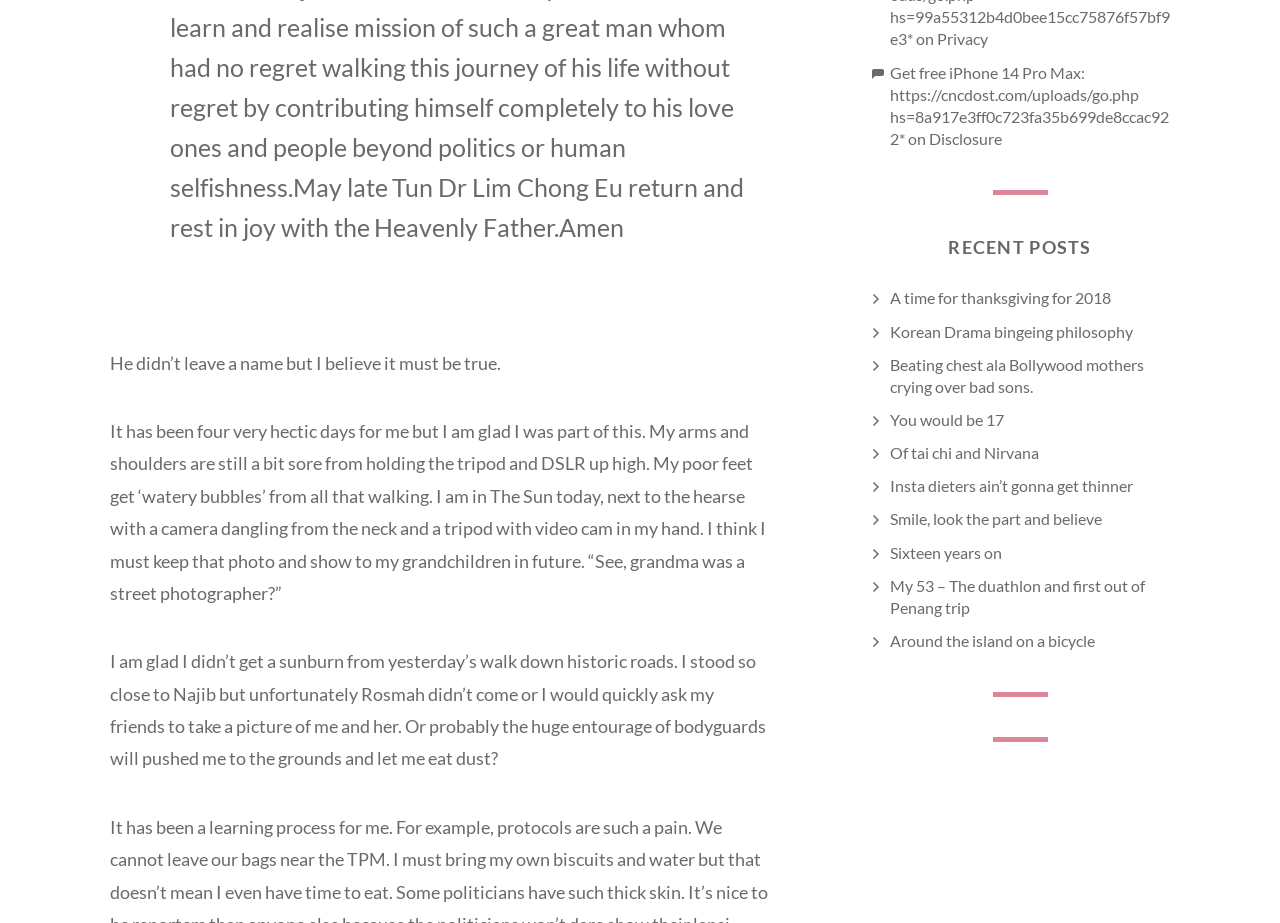Locate the UI element described by Disclosure in the provided webpage screenshot. Return the bounding box coordinates in the format (top-left x, top-left y, bottom-right x, bottom-right y), ensuring all values are between 0 and 1.

[0.726, 0.139, 0.783, 0.16]